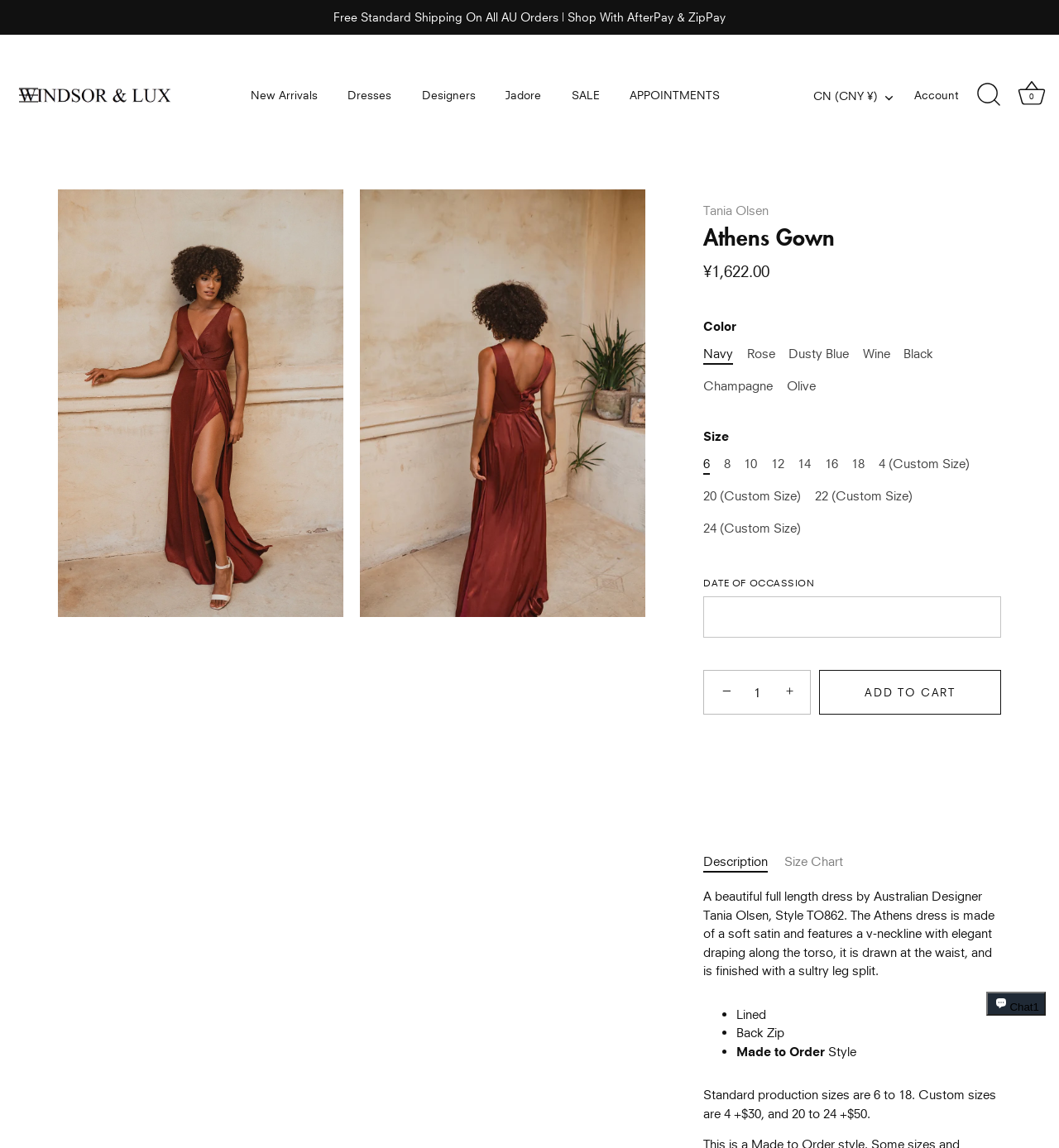Please identify the bounding box coordinates of the clickable area that will allow you to execute the instruction: "Add to cart".

[0.773, 0.583, 0.945, 0.622]